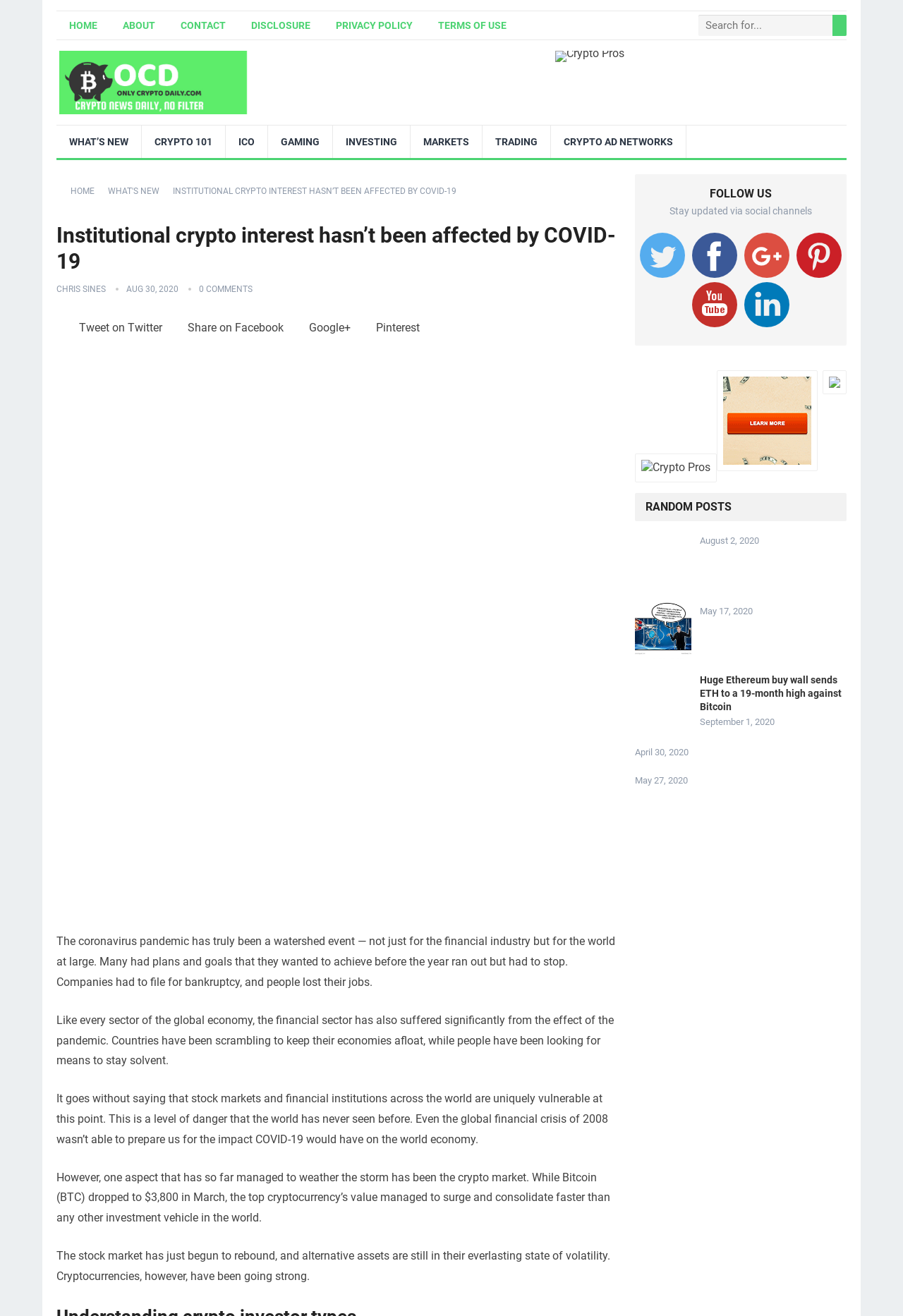Determine the bounding box coordinates for the area that should be clicked to carry out the following instruction: "Click on the HOME link".

[0.062, 0.009, 0.122, 0.029]